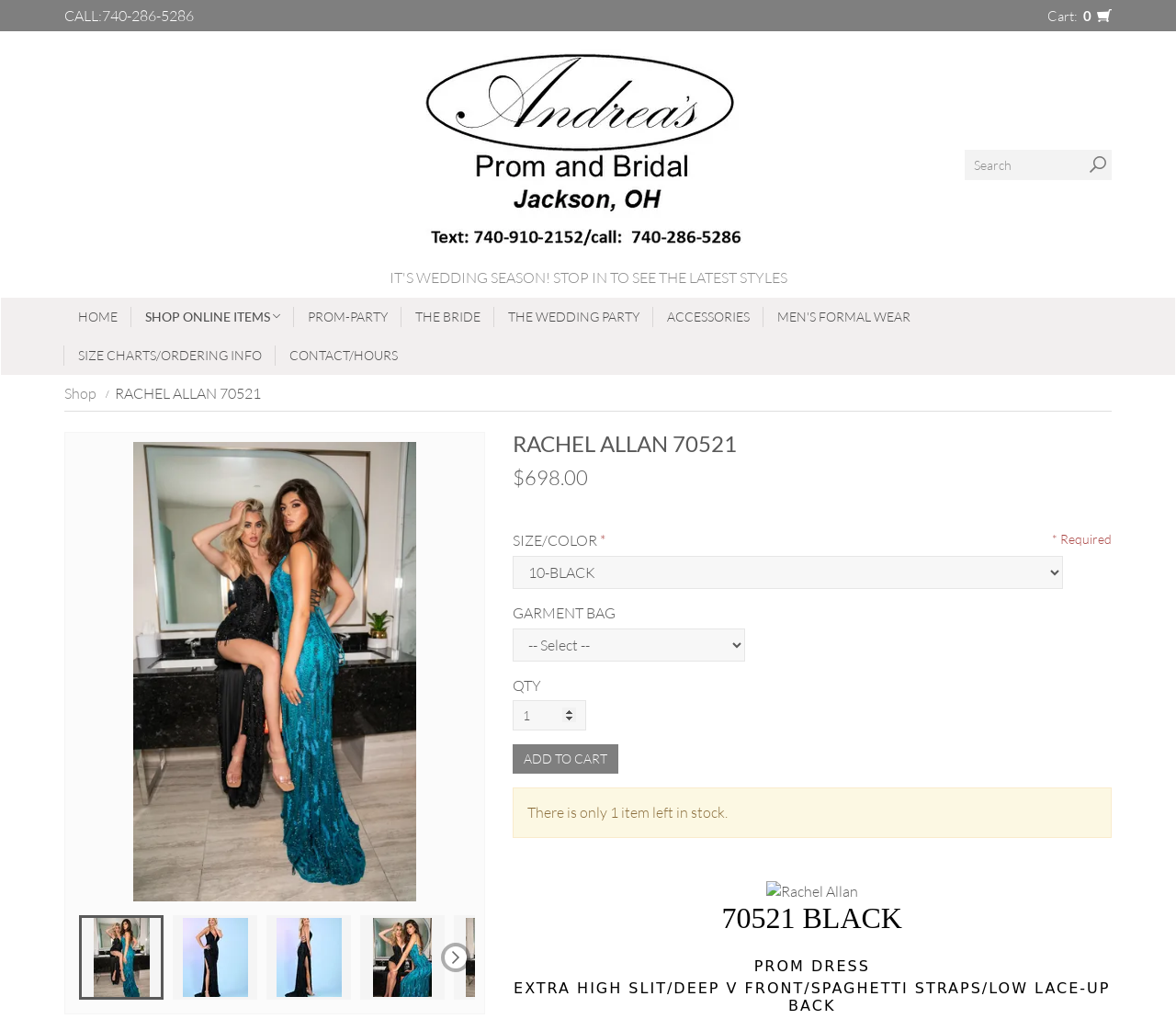Please identify the webpage's heading and generate its text content.

RACHEL ALLAN 70521